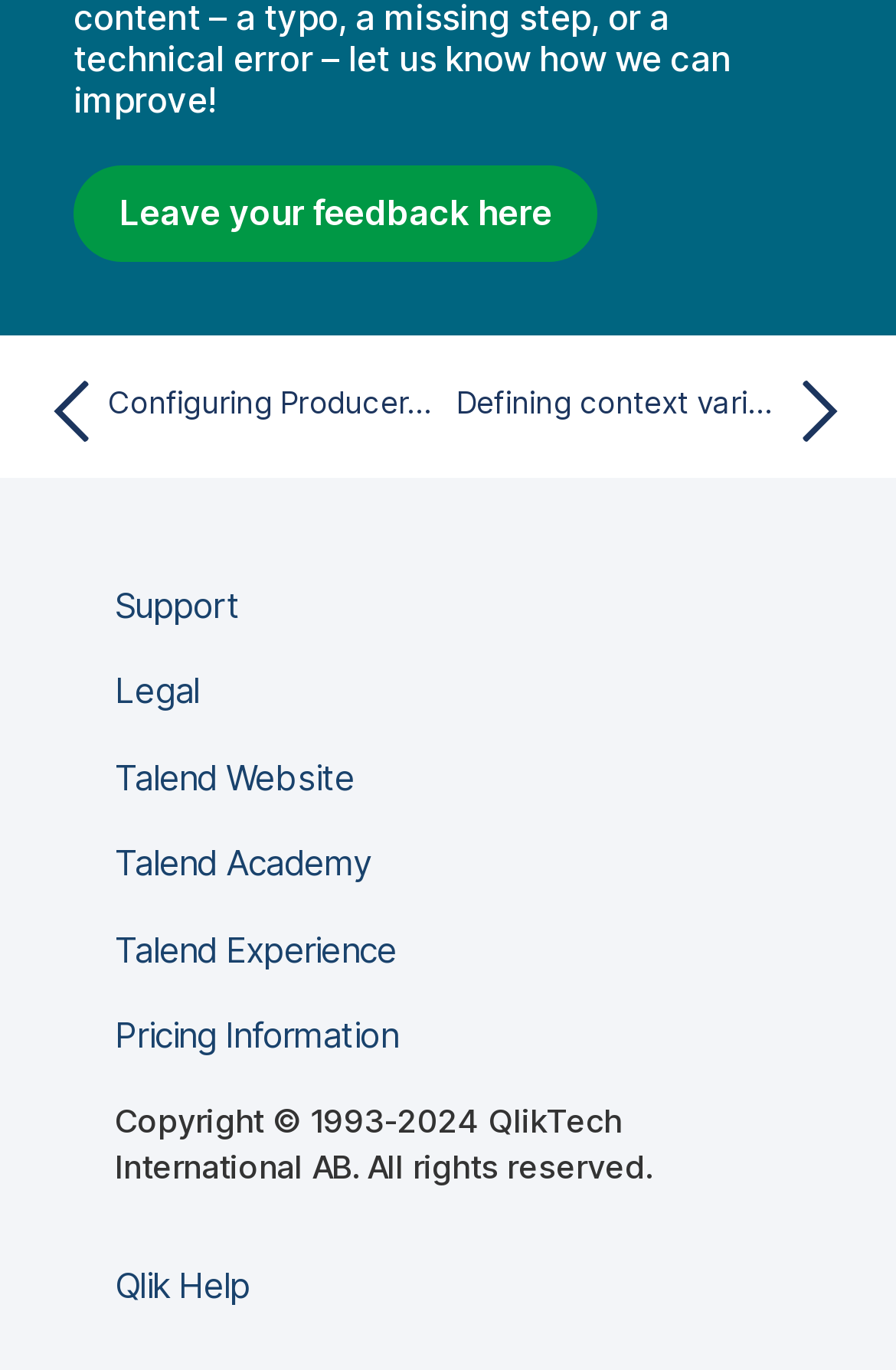What is the next topic in the sequence?
Provide a short answer using one word or a brief phrase based on the image.

Defining context variables for the Route test data